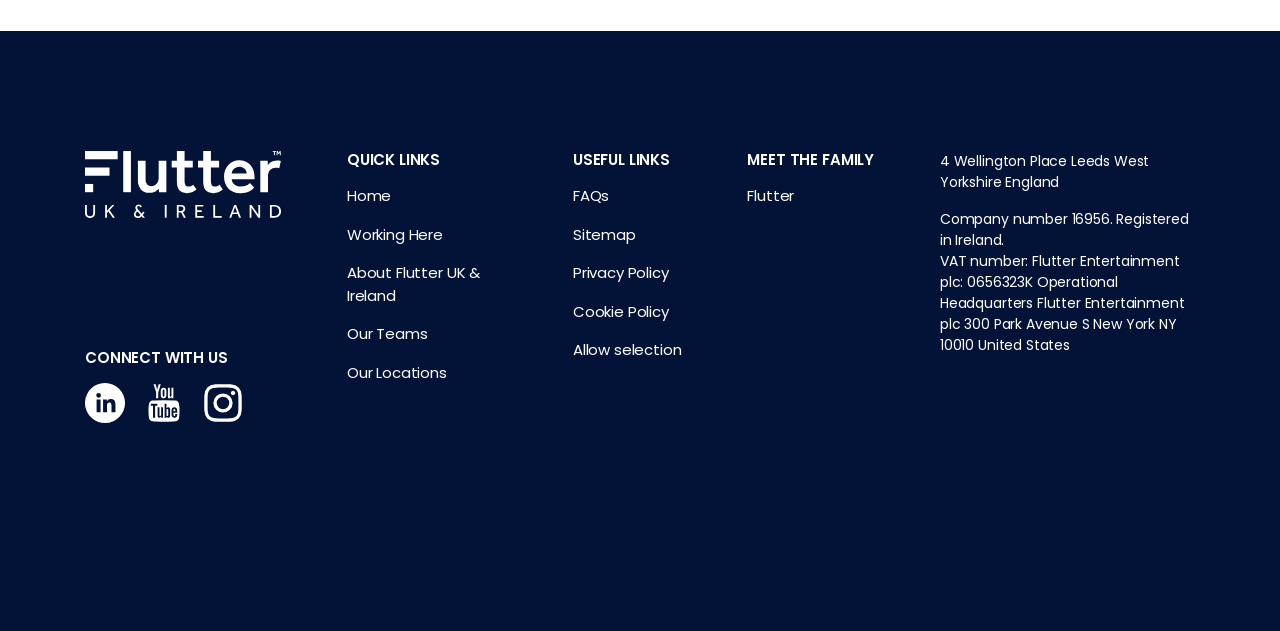Identify the bounding box coordinates of the area you need to click to perform the following instruction: "Open LinkedIn page".

[0.066, 0.607, 0.098, 0.67]